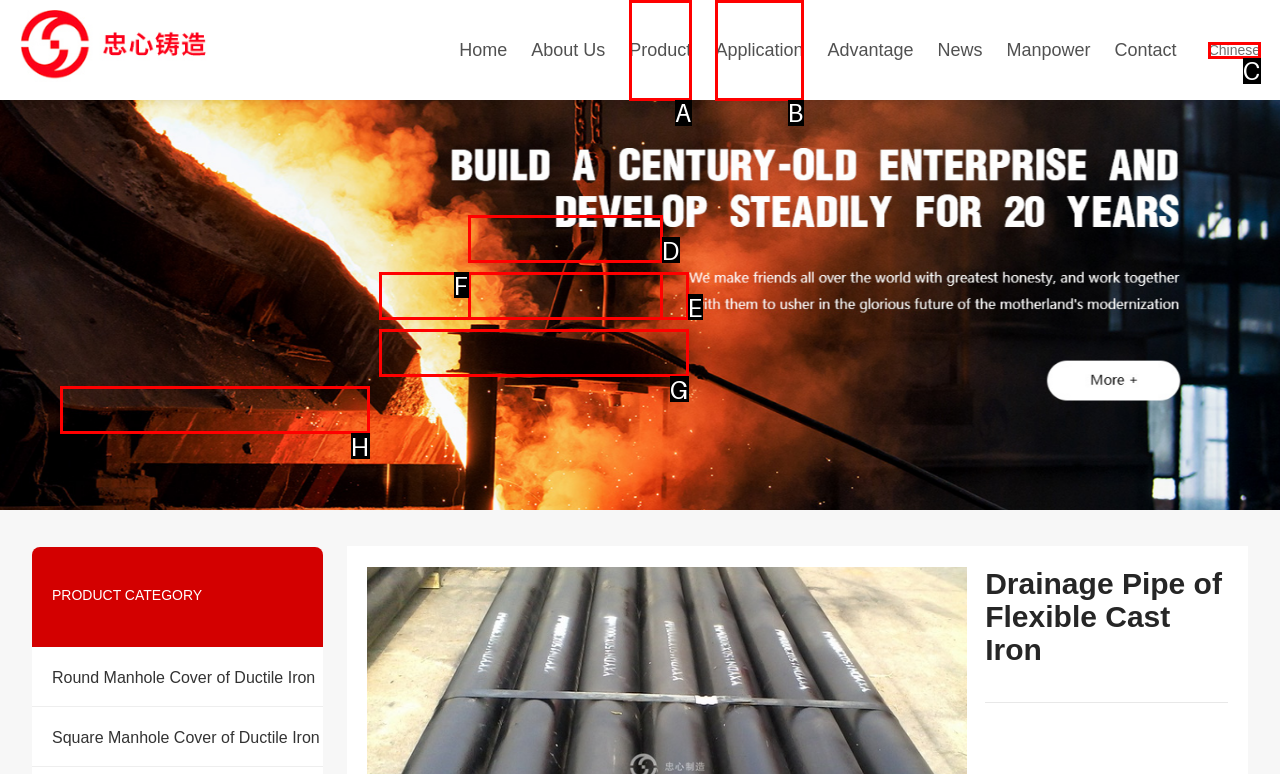Given the description: Nodular cast iron rainwater grate, choose the HTML element that matches it. Indicate your answer with the letter of the option.

D